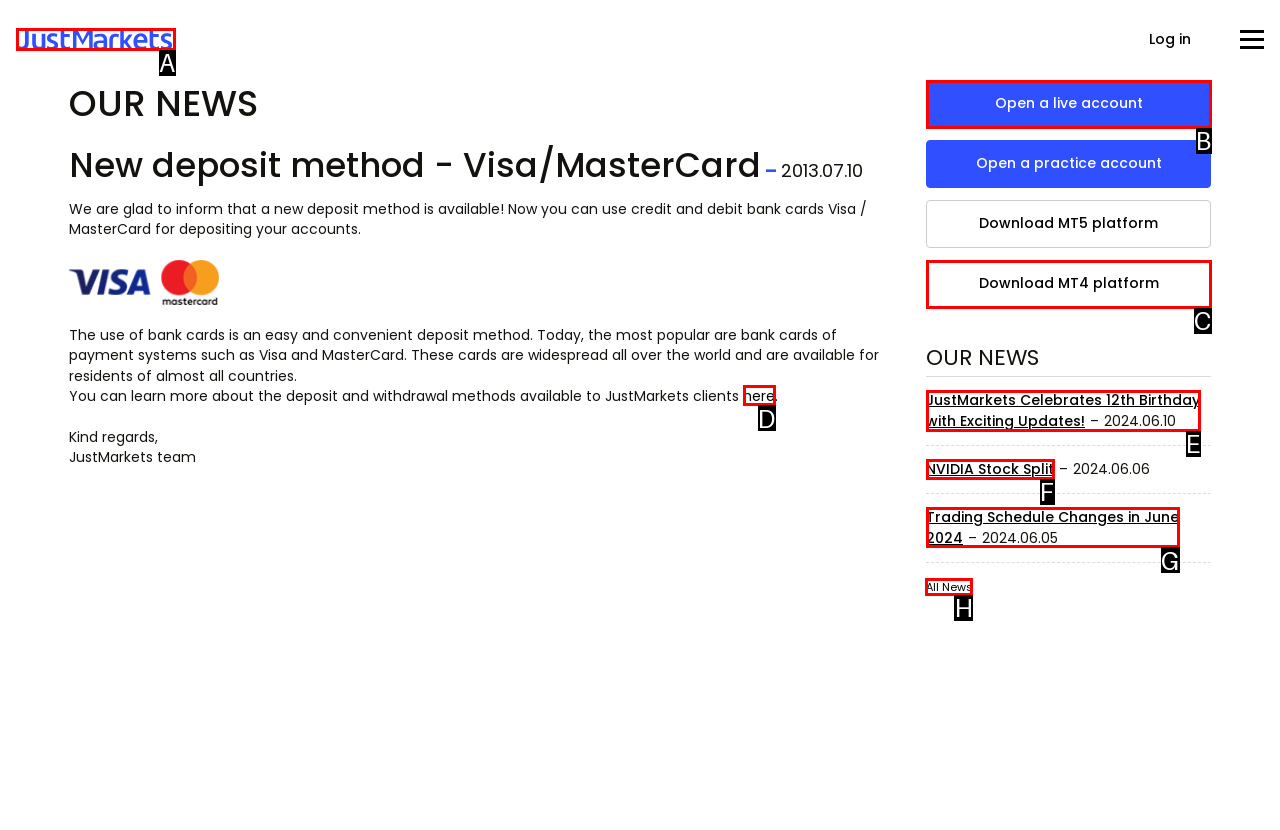Identify the correct HTML element to click to accomplish this task: View all news
Respond with the letter corresponding to the correct choice.

H